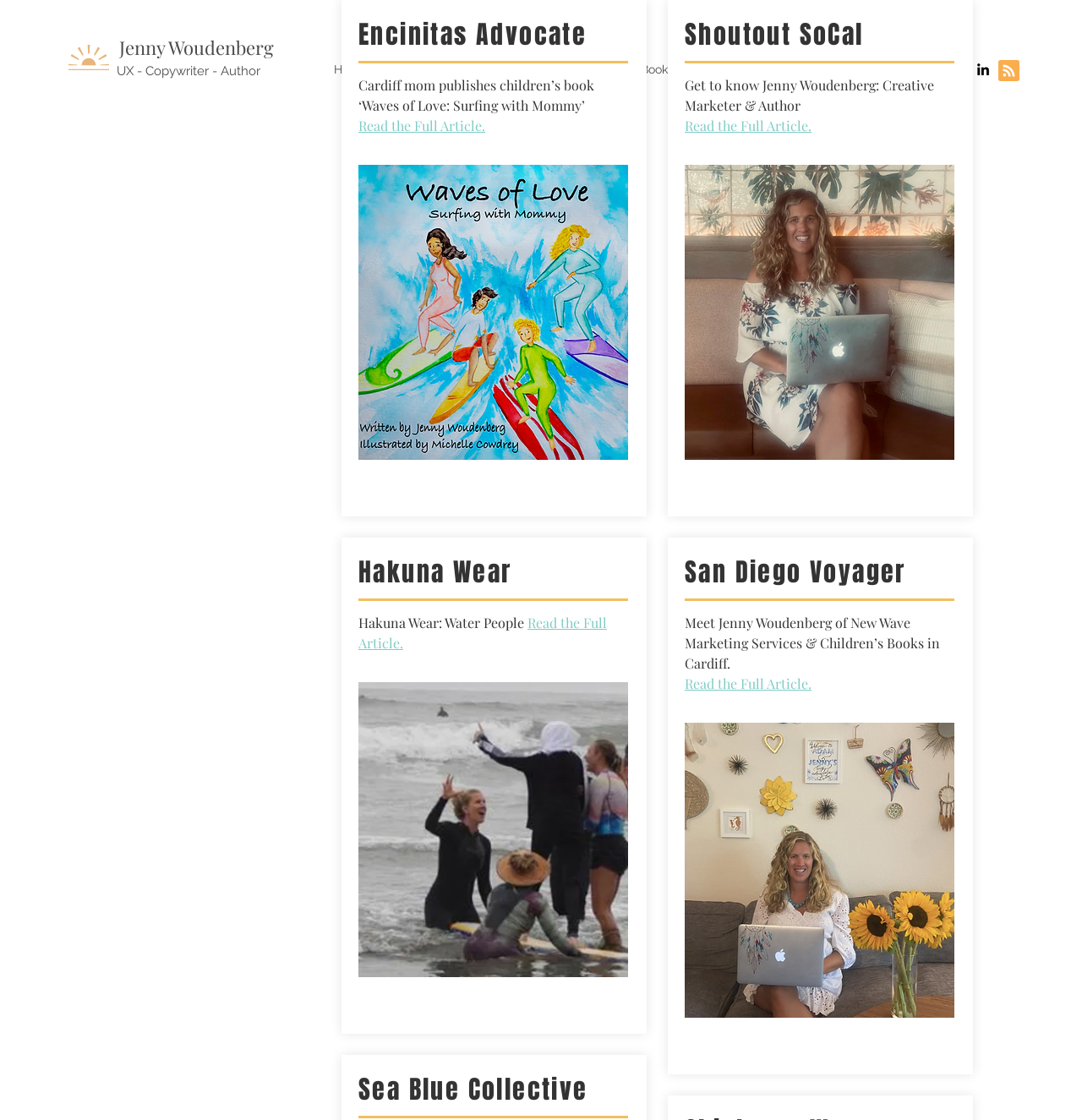Answer the question briefly using a single word or phrase: 
What is the name of the social media platform with a link in the Social Bar?

LinkedIn